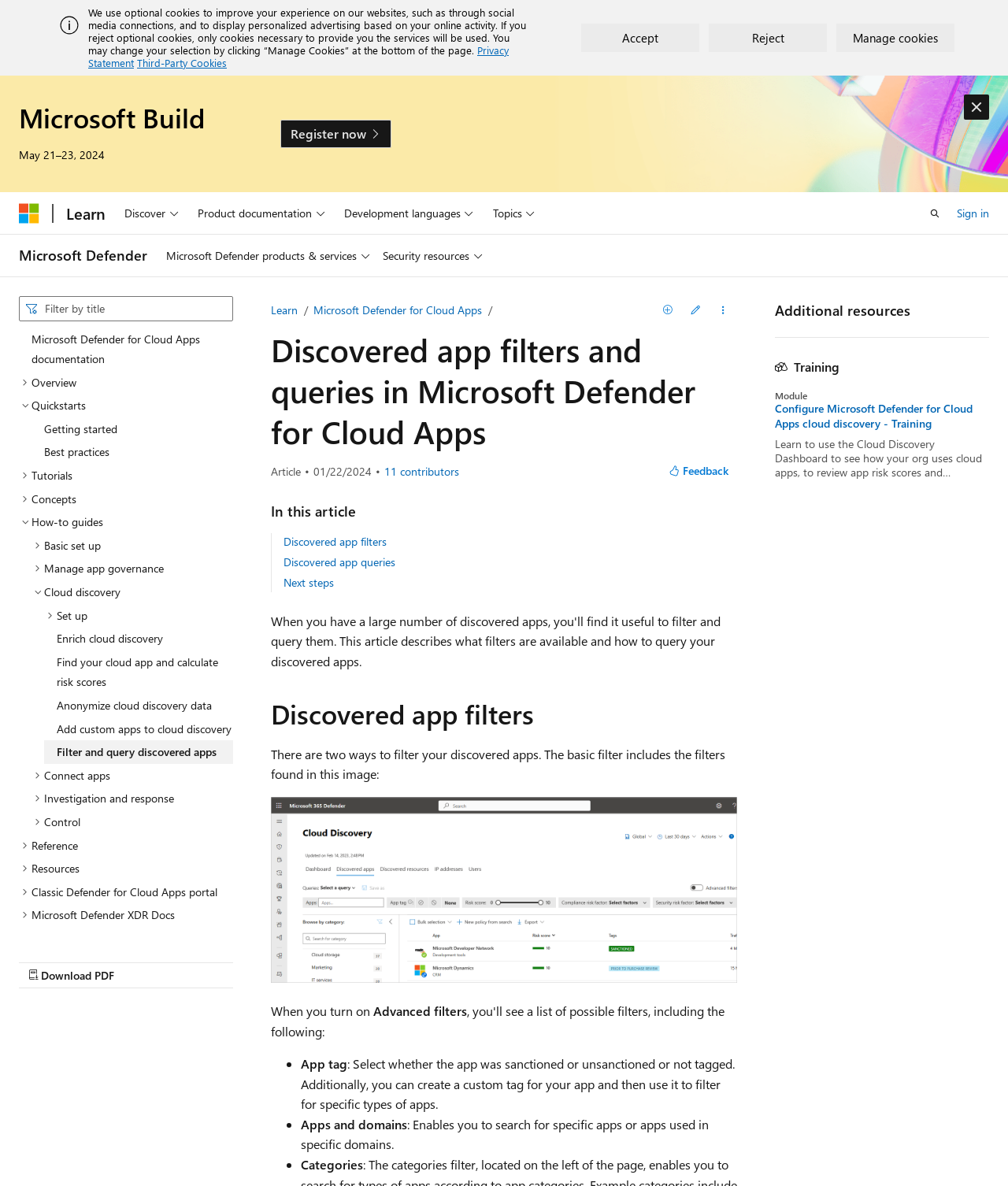Please predict the bounding box coordinates (top-left x, top-left y, bottom-right x, bottom-right y) for the UI element in the screenshot that fits the description: Getting started

[0.031, 0.352, 0.231, 0.371]